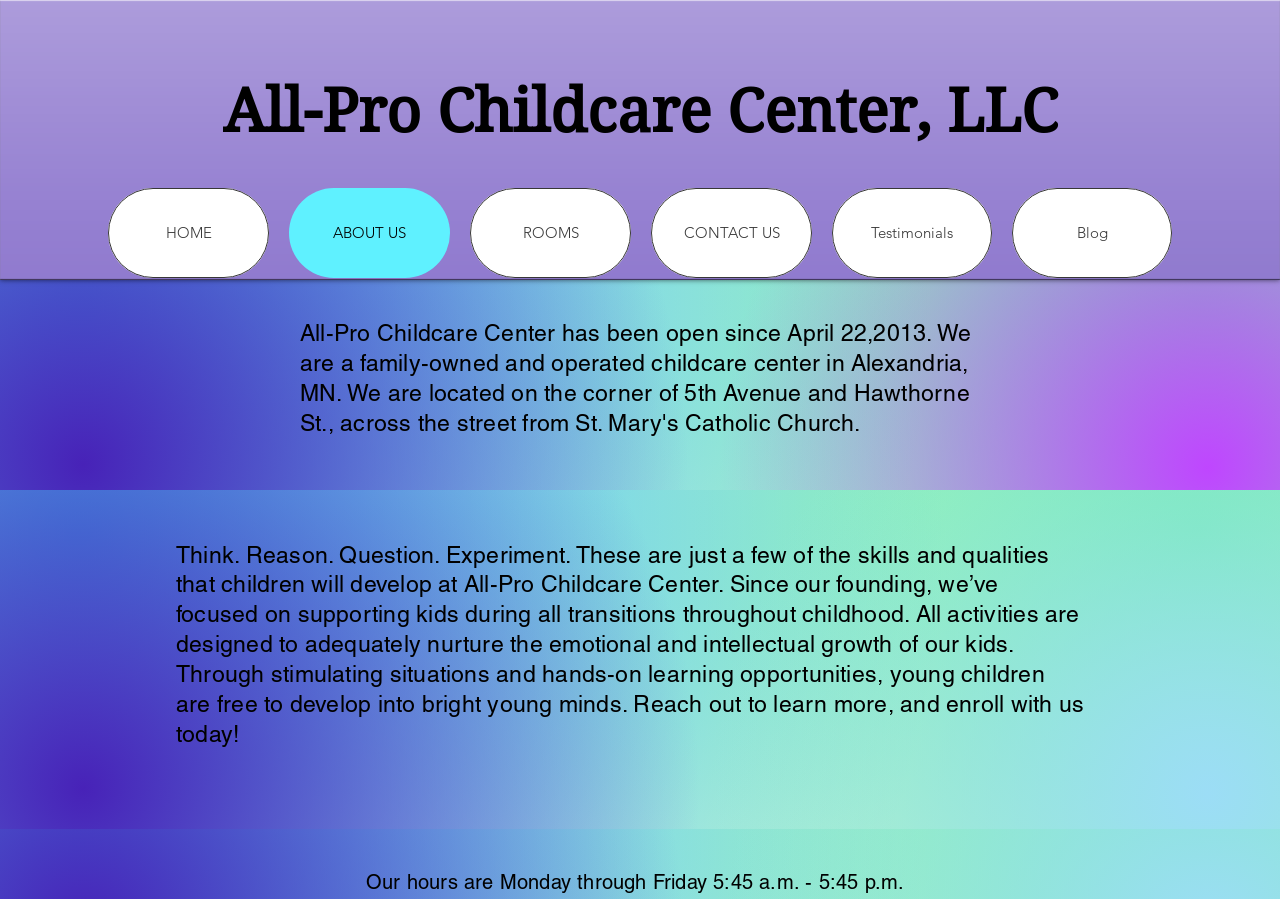What is the purpose of this location?
Ensure your answer is thorough and detailed.

Based on the content of the webpage, I inferred that the purpose of this location is childcare because it mentions supporting kids during transitions throughout childhood and providing activities to nurture their emotional and intellectual growth.